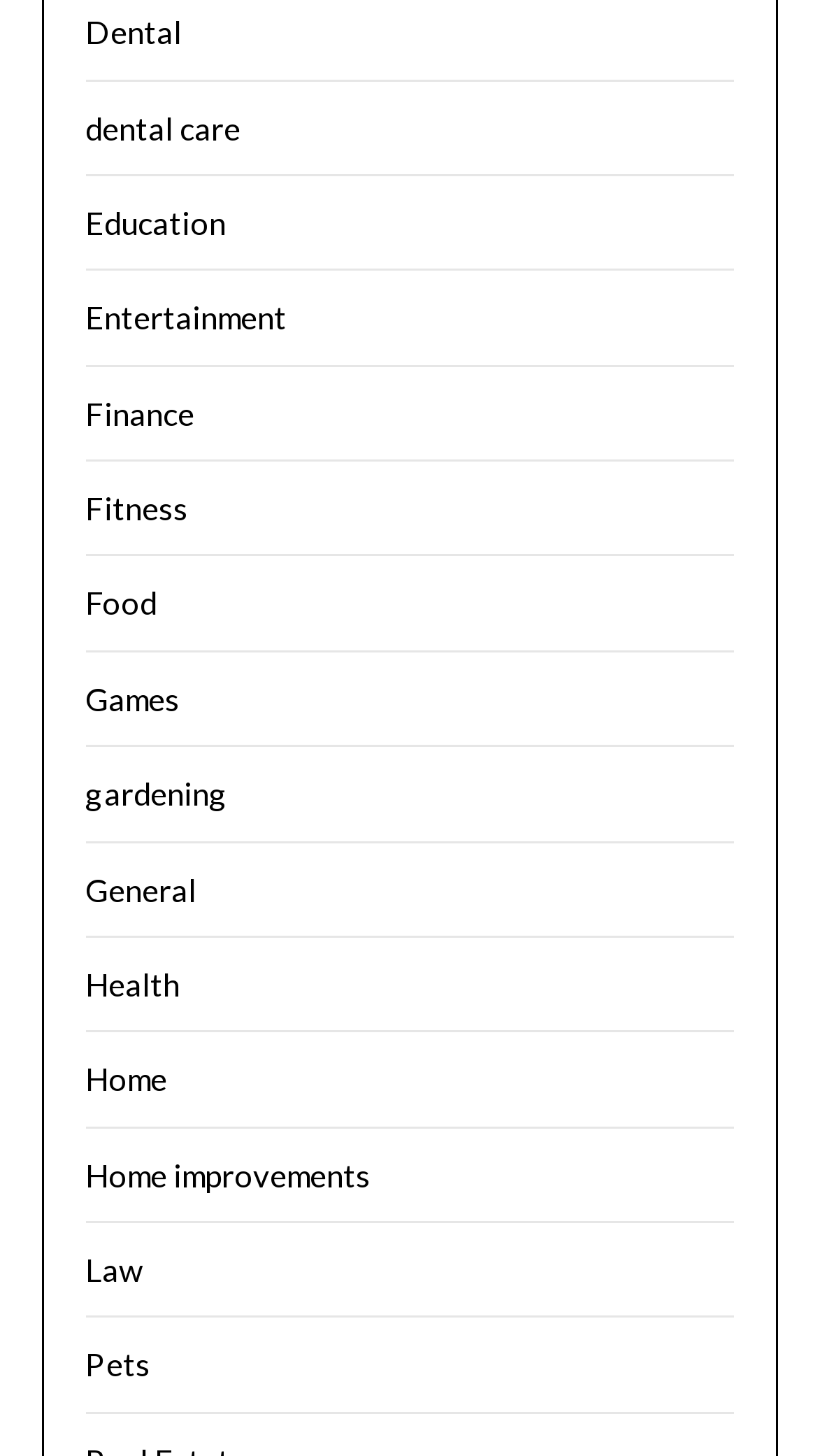What is the last category listed?
Give a one-word or short-phrase answer derived from the screenshot.

Pets